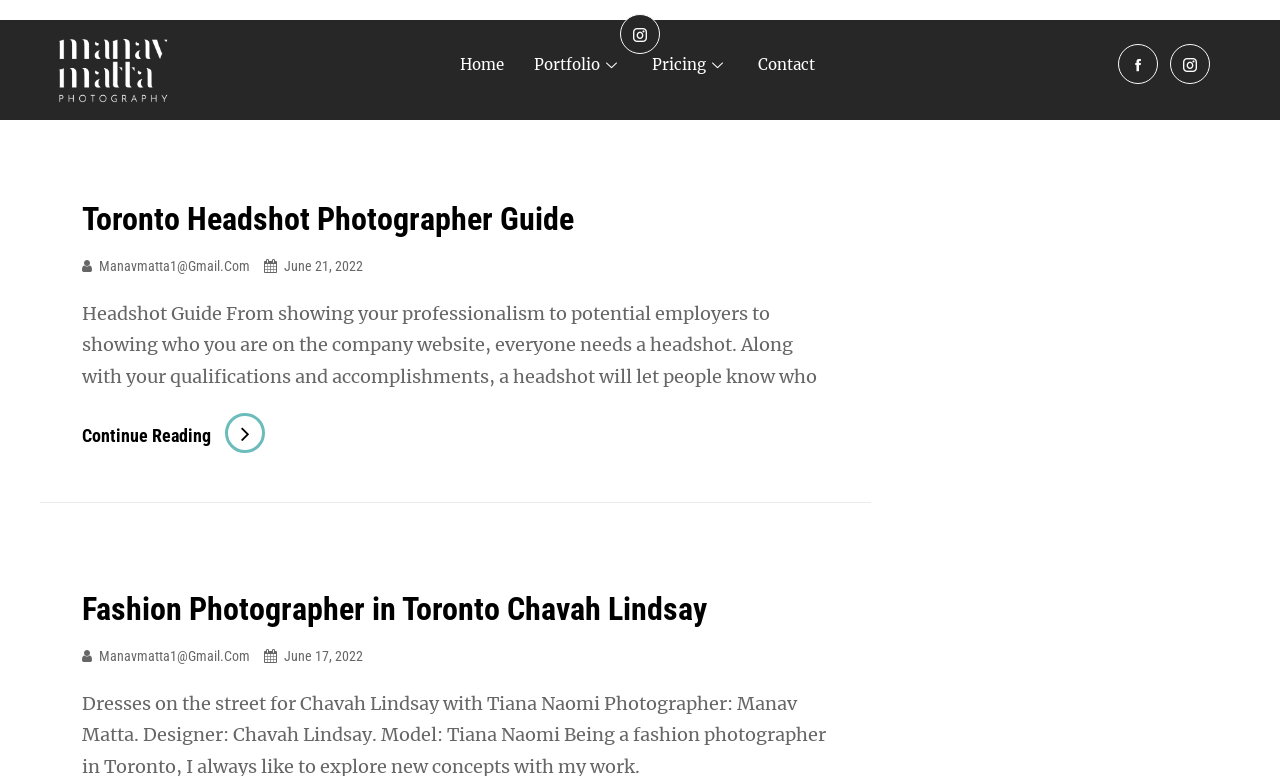Please locate the bounding box coordinates of the element that should be clicked to complete the given instruction: "read the 'Toronto Headshot Photographer Guide'".

[0.064, 0.254, 0.647, 0.311]